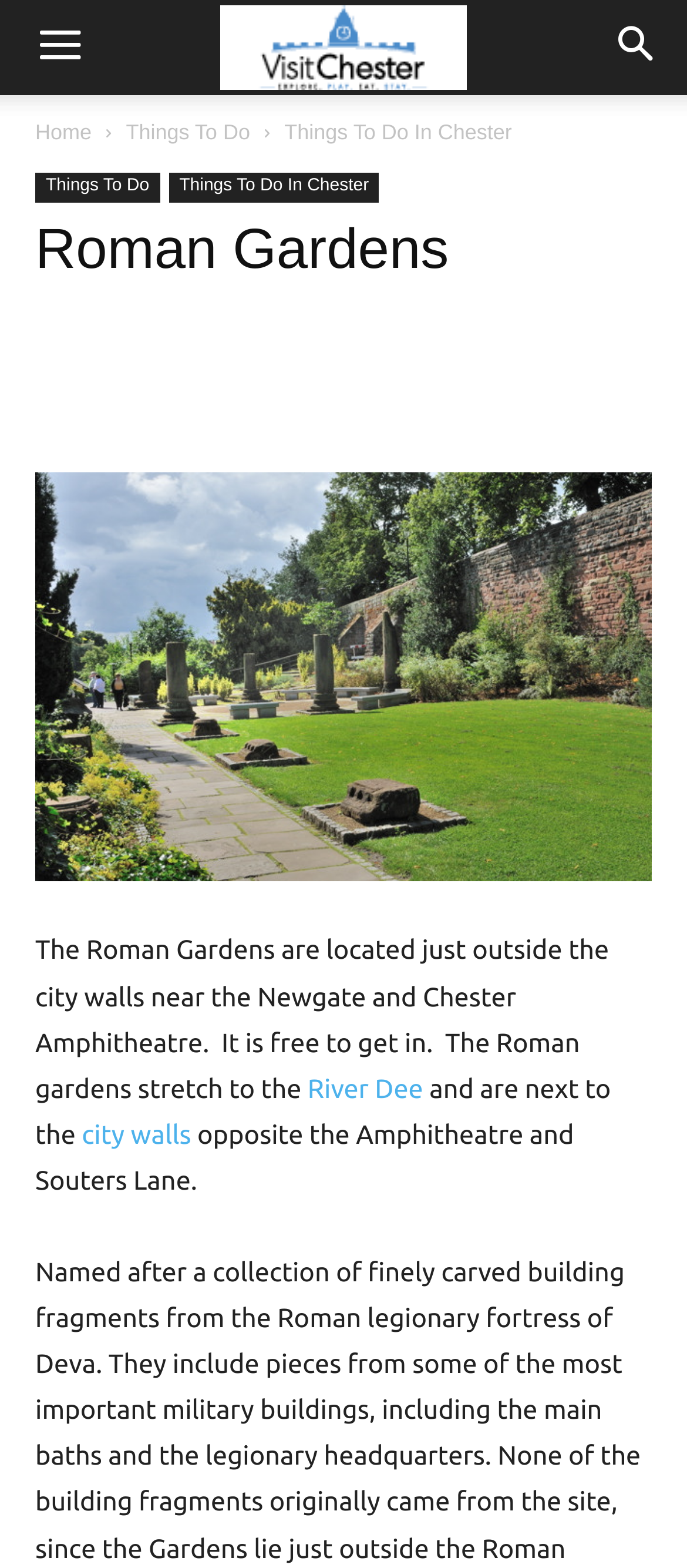For the element described, predict the bounding box coordinates as (top-left x, top-left y, bottom-right x, bottom-right y). All values should be between 0 and 1. Element description: Add to cart

None